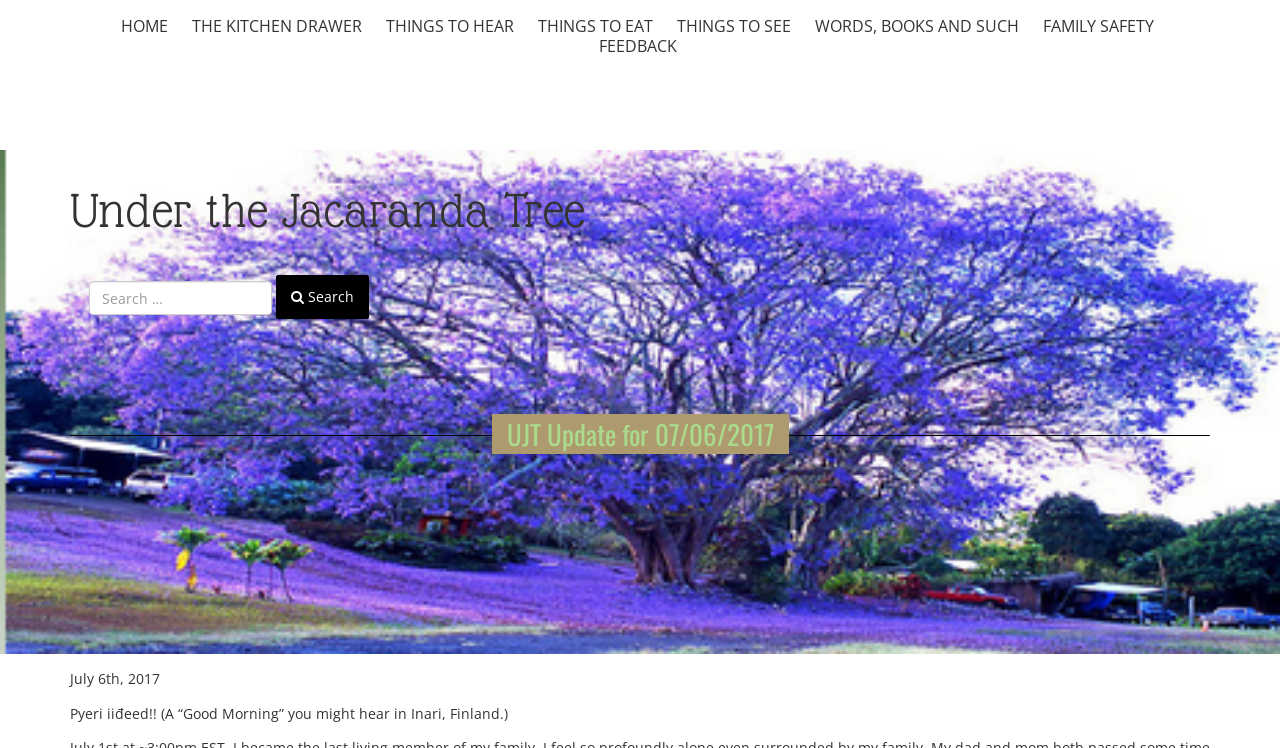What is the language of the greeting?
Could you give a comprehensive explanation in response to this question?

The text 'Pyeri iiđeed!! (A “Good Morning” you might hear in Inari, Finland.)' suggests that the language of the greeting is Finnish, as it is mentioned as a phrase that might be heard in Inari, Finland.